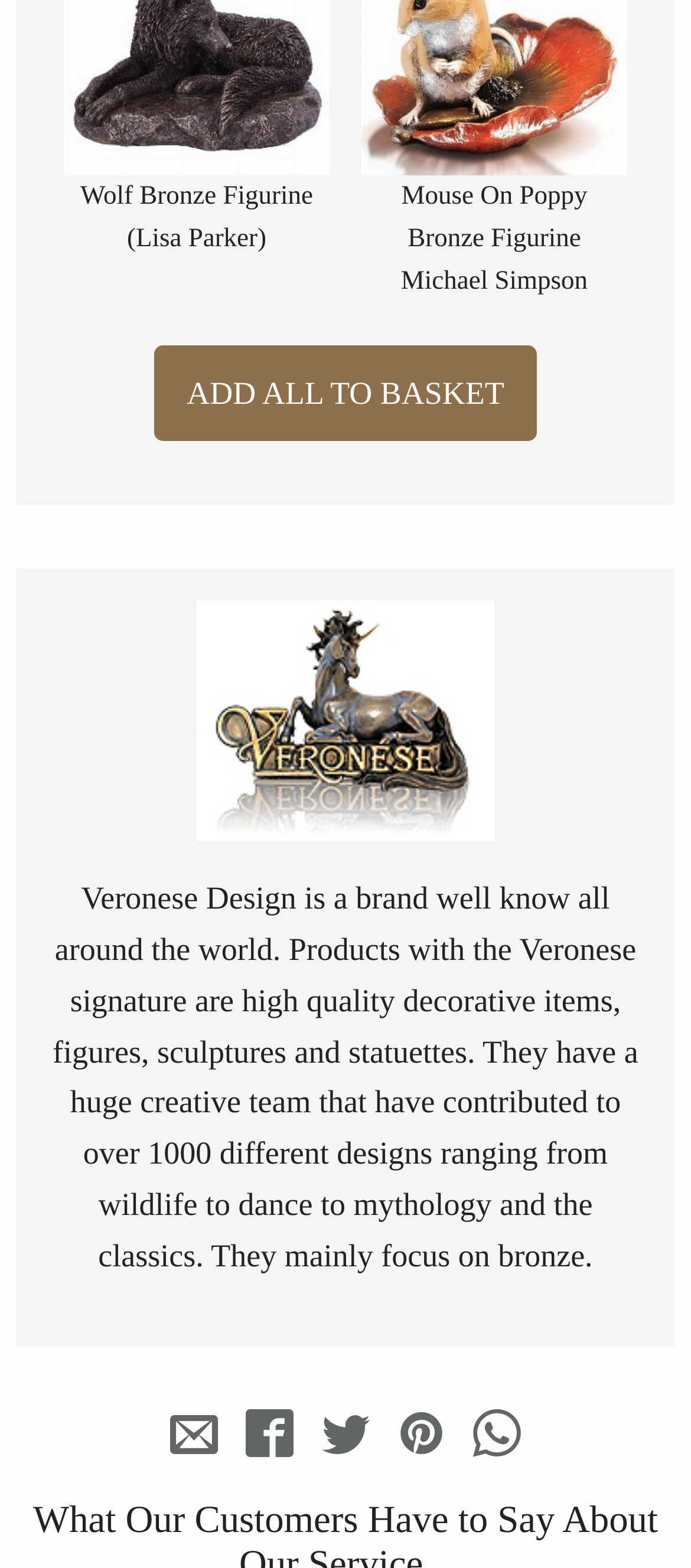Please find the bounding box for the UI element described by: "Add All to Basket".

[0.224, 0.221, 0.776, 0.282]